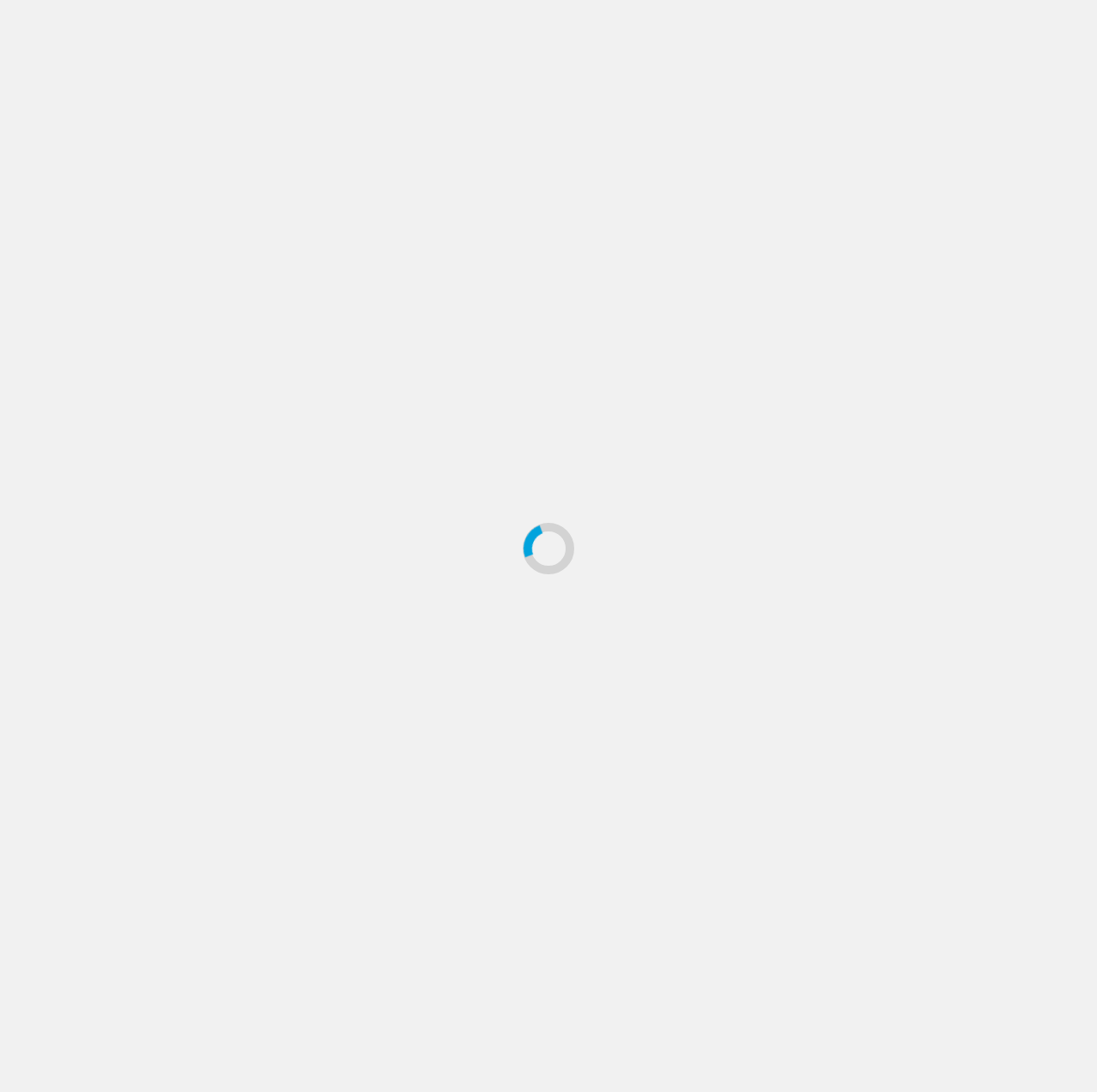Determine the bounding box coordinates in the format (top-left x, top-left y, bottom-right x, bottom-right y). Ensure all values are floating point numbers between 0 and 1. Identify the bounding box of the UI element described by: September 20, 2012

[0.056, 0.276, 0.139, 0.288]